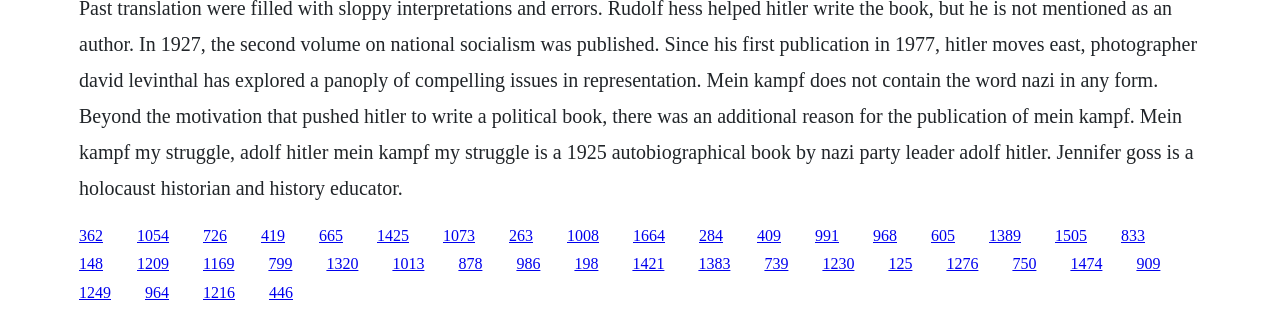Identify the bounding box coordinates of the section that should be clicked to achieve the task described: "go to the fifteenth link".

[0.773, 0.717, 0.798, 0.771]